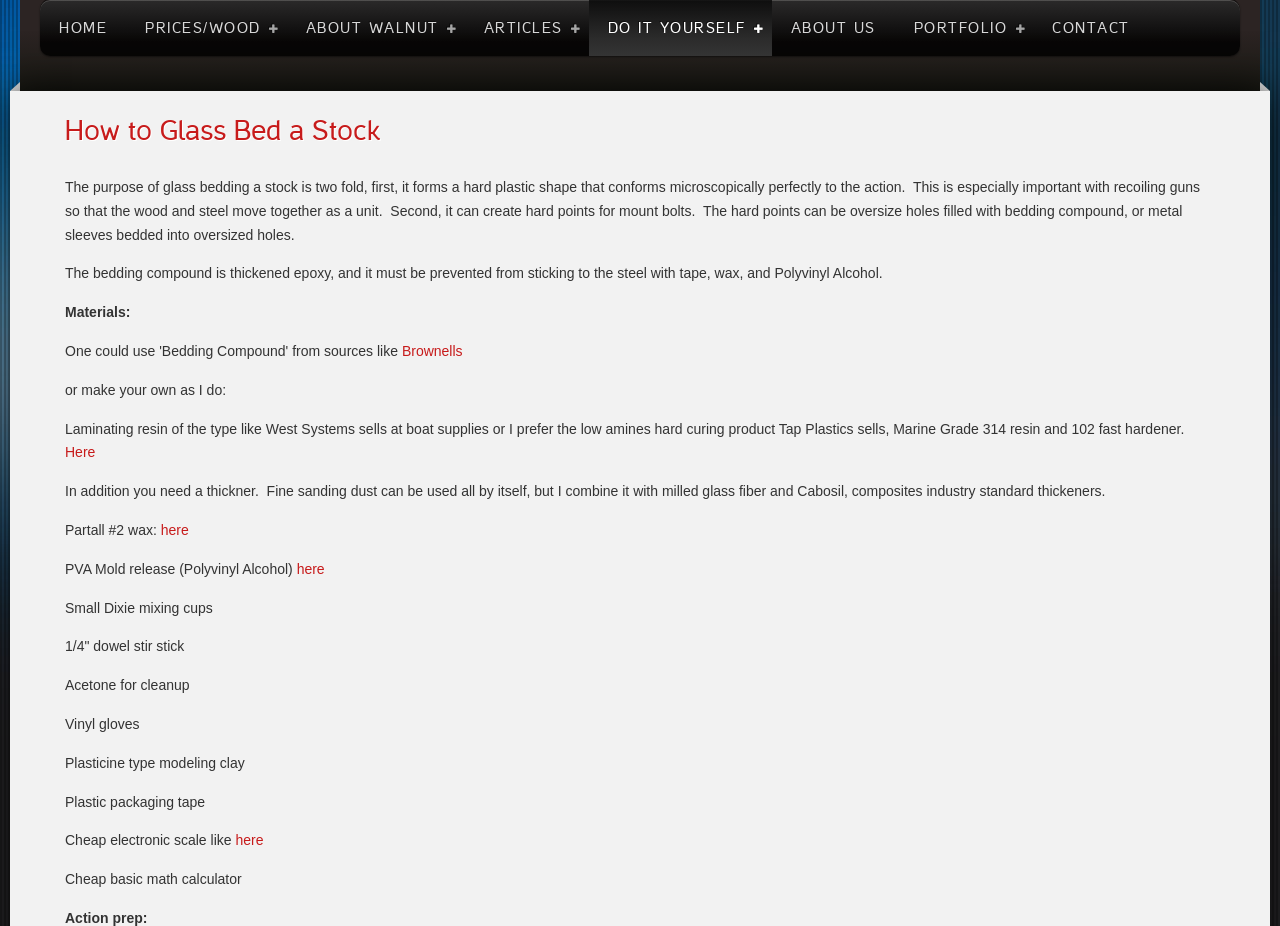What is used to prevent the bedding compound from sticking to the steel?
Please provide a comprehensive answer based on the contents of the image.

The bedding compound is thickened epoxy, and it must be prevented from sticking to the steel with tape, wax, and Polyvinyl Alcohol.